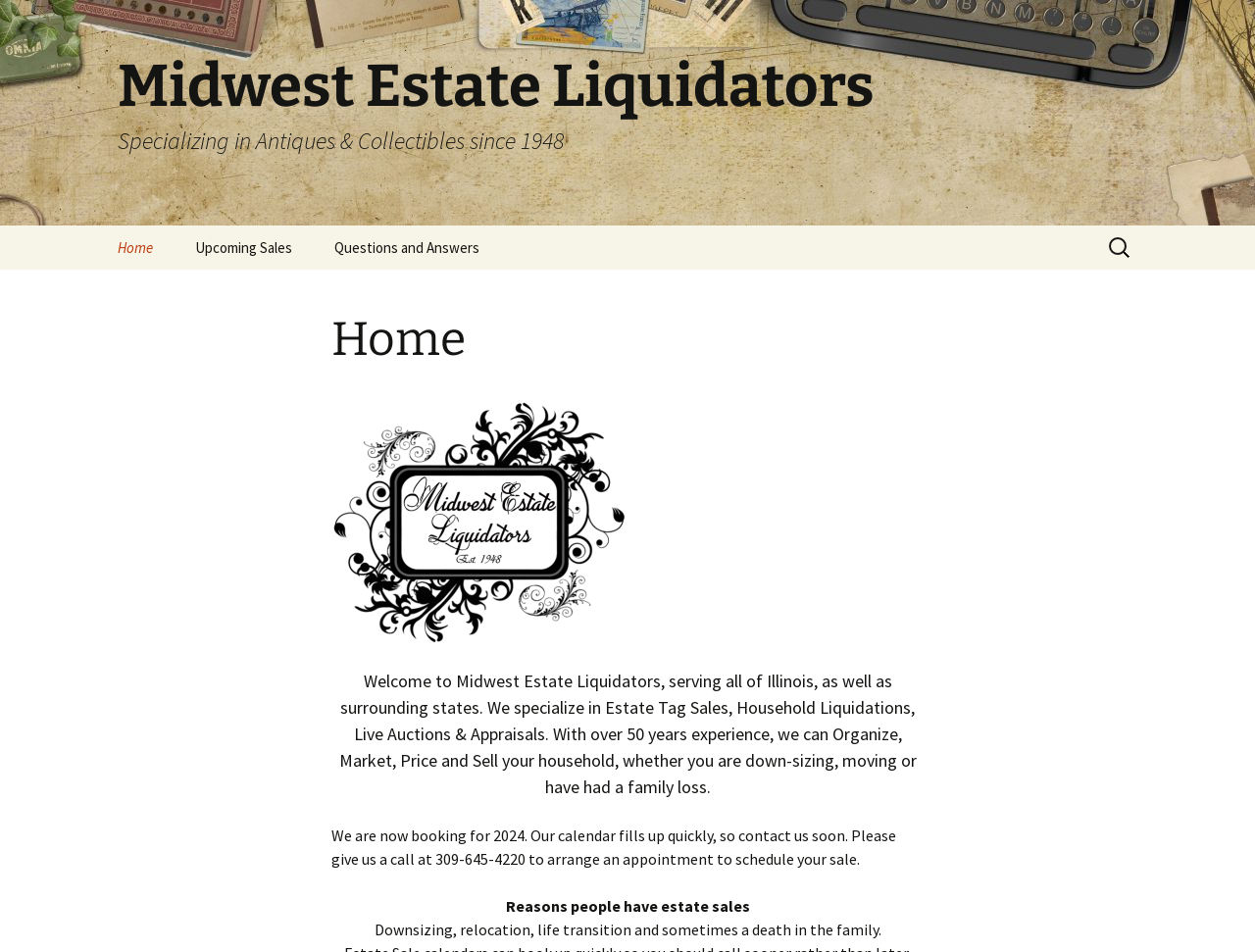Specify the bounding box coordinates (top-left x, top-left y, bottom-right x, bottom-right y) of the UI element in the screenshot that matches this description: Home

[0.078, 0.237, 0.138, 0.283]